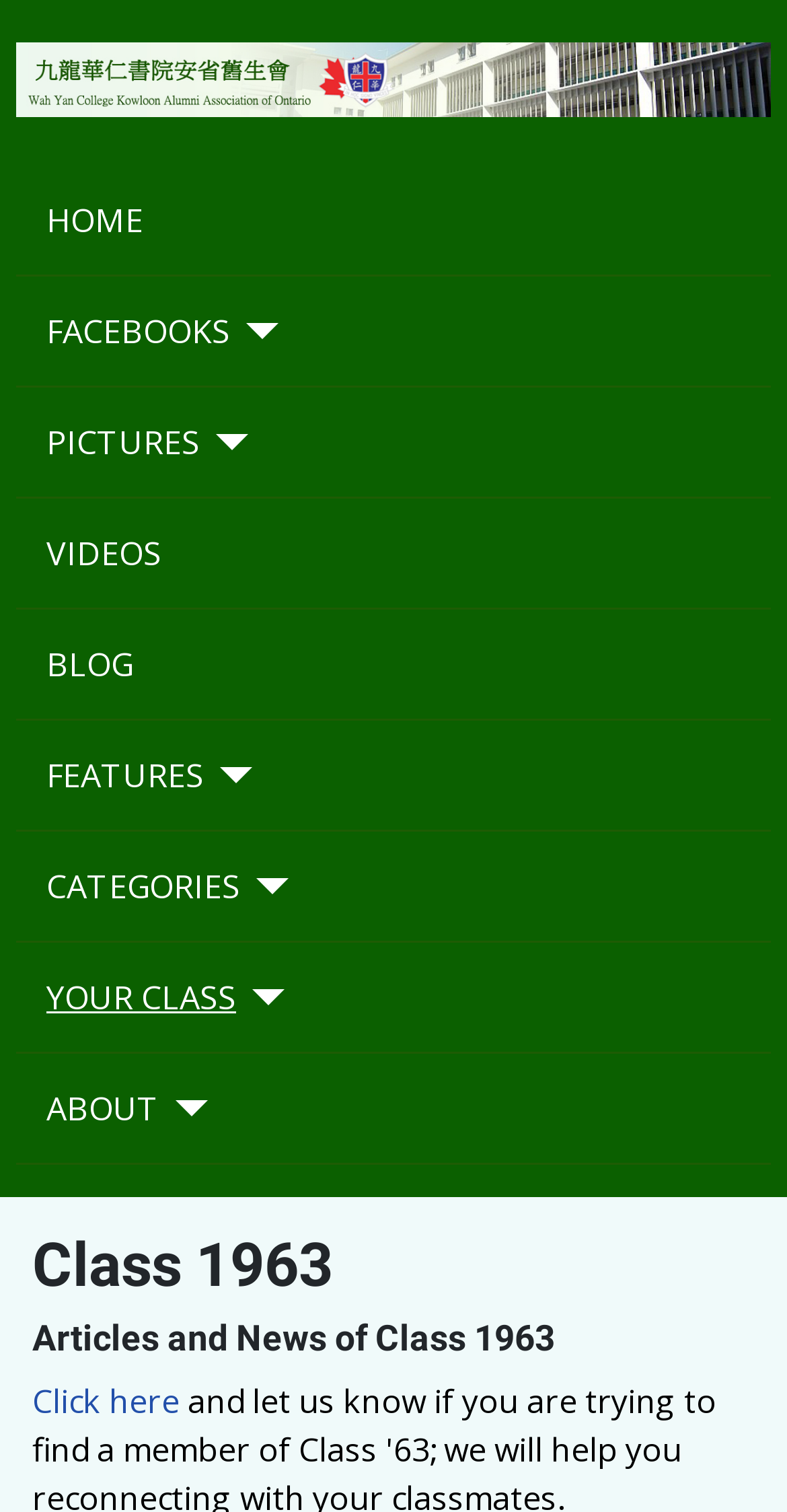What is the purpose of the 'Click here' link?
Please use the visual content to give a single word or phrase answer.

Unknown